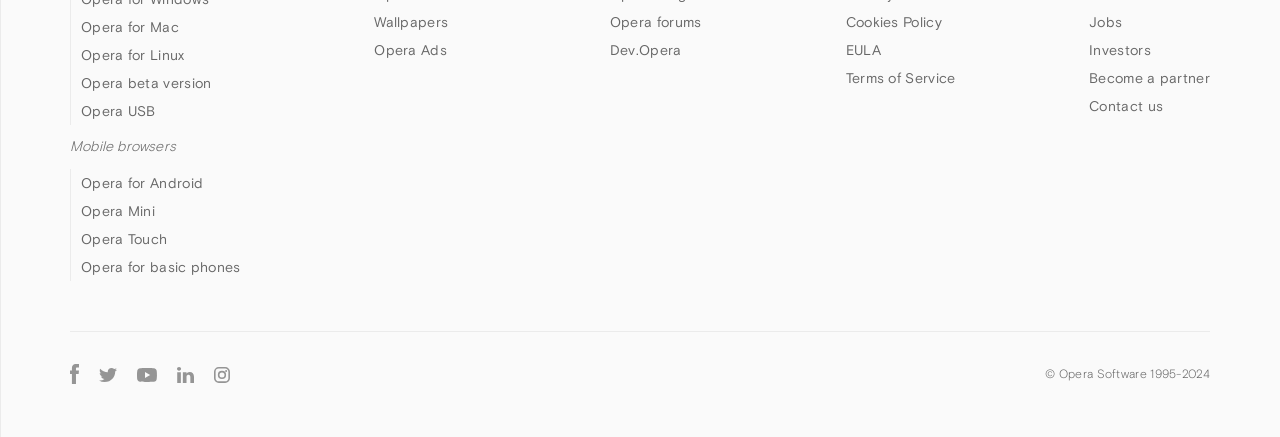Please examine the image and provide a detailed answer to the question: What is the year of establishment of Opera Software?

The copyright information at the bottom of the webpage mentions '© Opera Software 1995-', indicating that Opera Software was established in 1995.